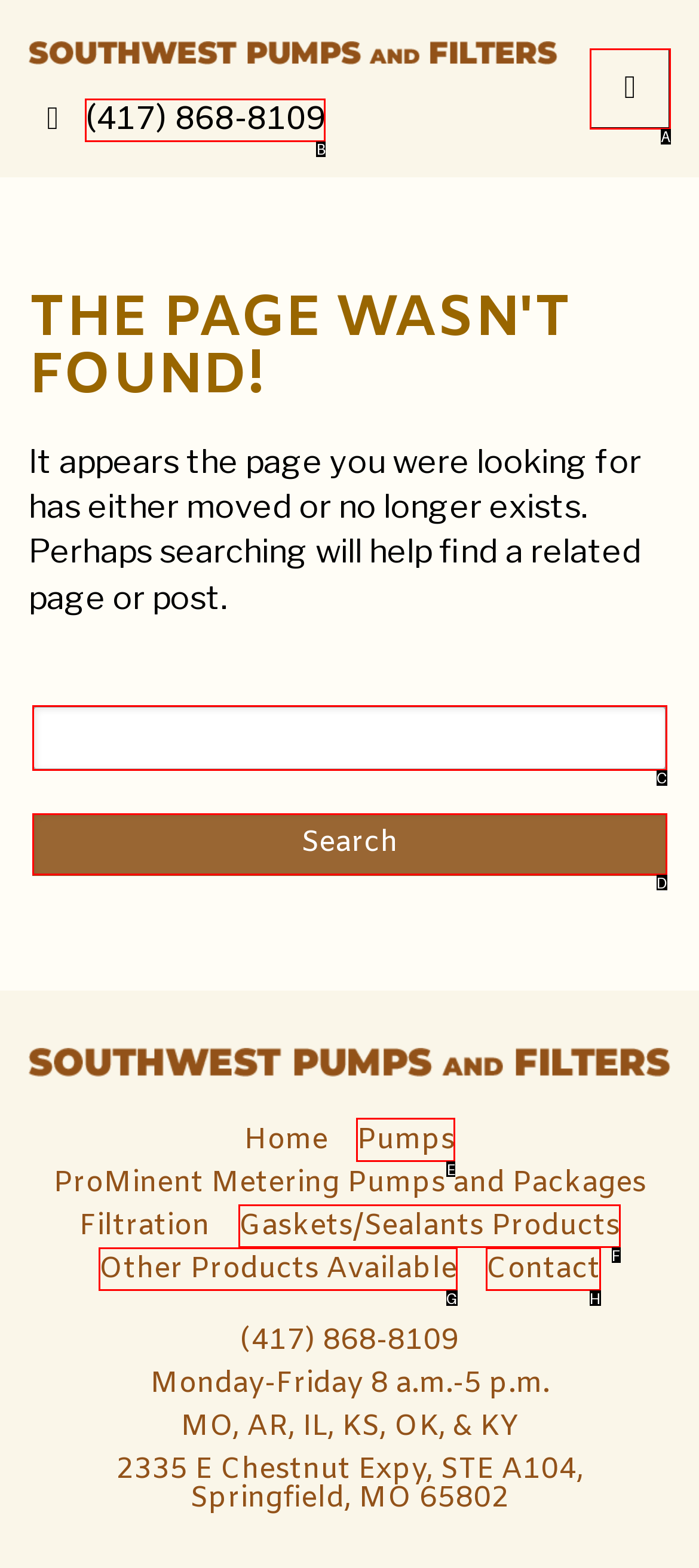Based on the choices marked in the screenshot, which letter represents the correct UI element to perform the task: Visit the pumps page?

E